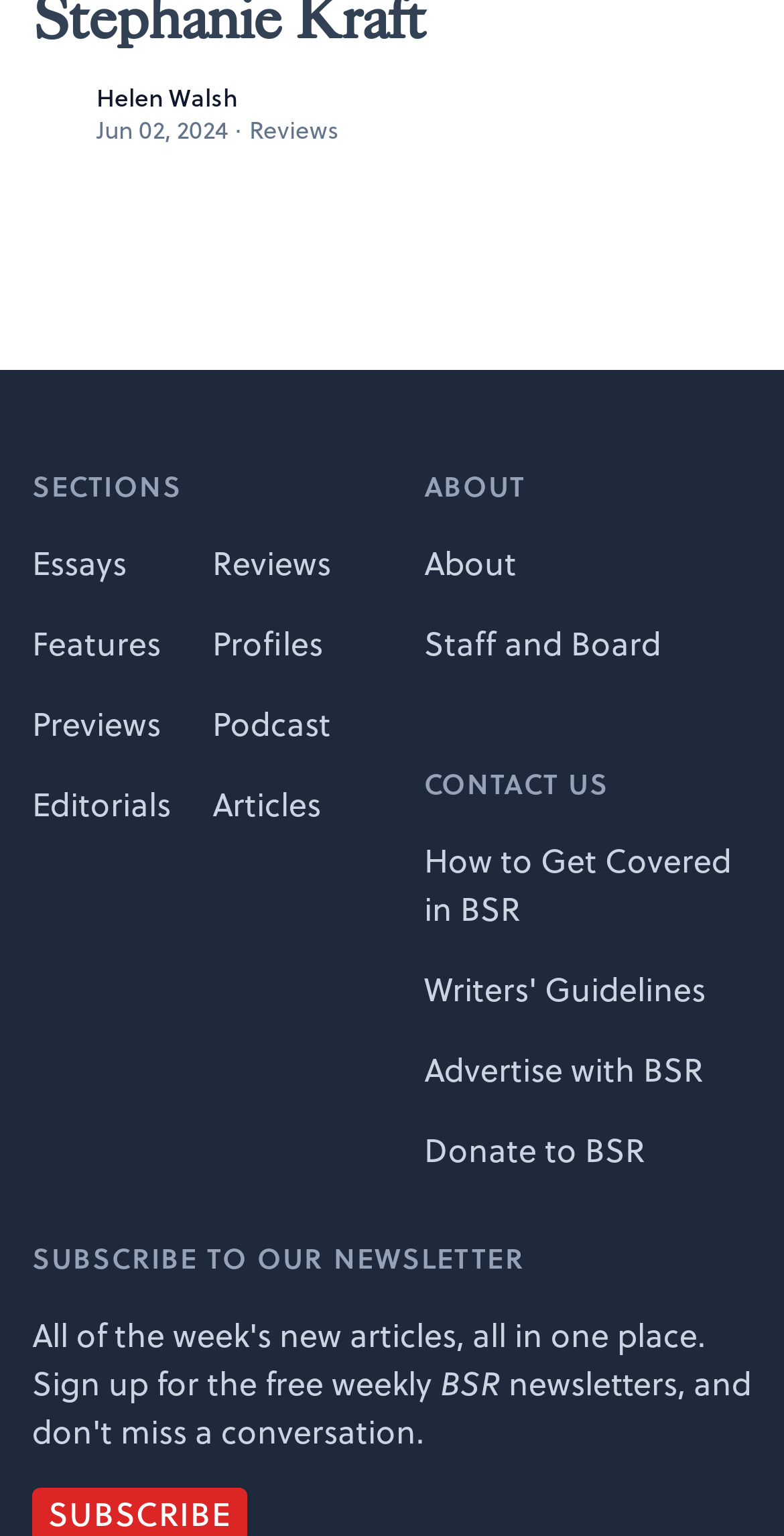Please indicate the bounding box coordinates for the clickable area to complete the following task: "view Helen Walsh's profile". The coordinates should be specified as four float numbers between 0 and 1, i.e., [left, top, right, bottom].

[0.123, 0.052, 0.303, 0.075]